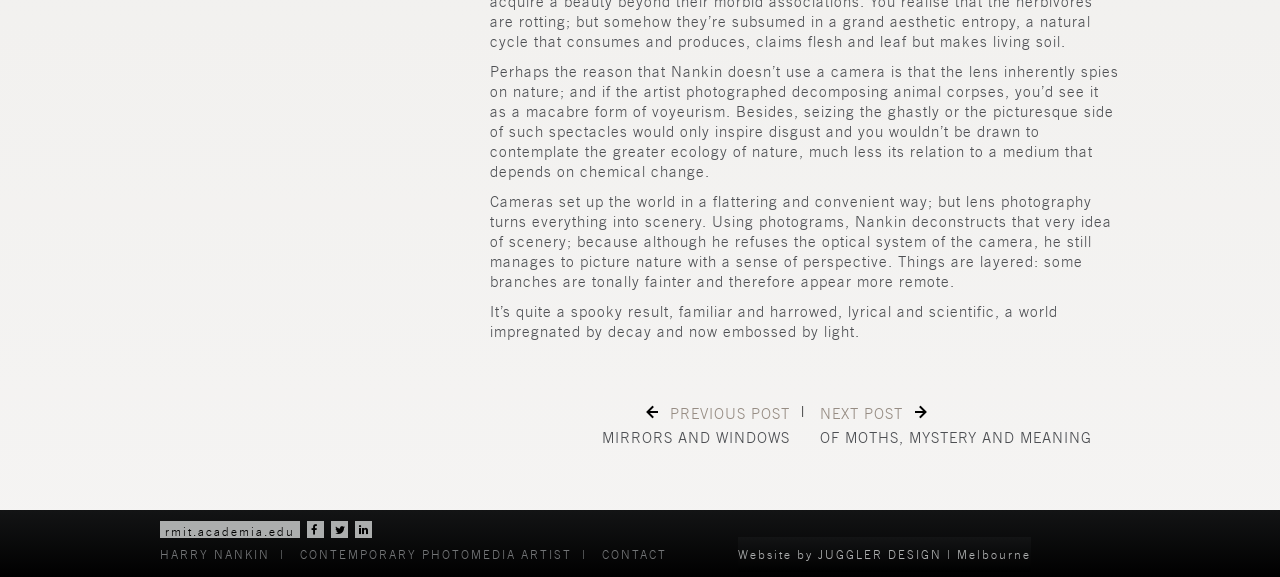Identify the bounding box coordinates of the clickable region necessary to fulfill the following instruction: "contact the artist". The bounding box coordinates should be four float numbers between 0 and 1, i.e., [left, top, right, bottom].

[0.47, 0.95, 0.521, 0.974]